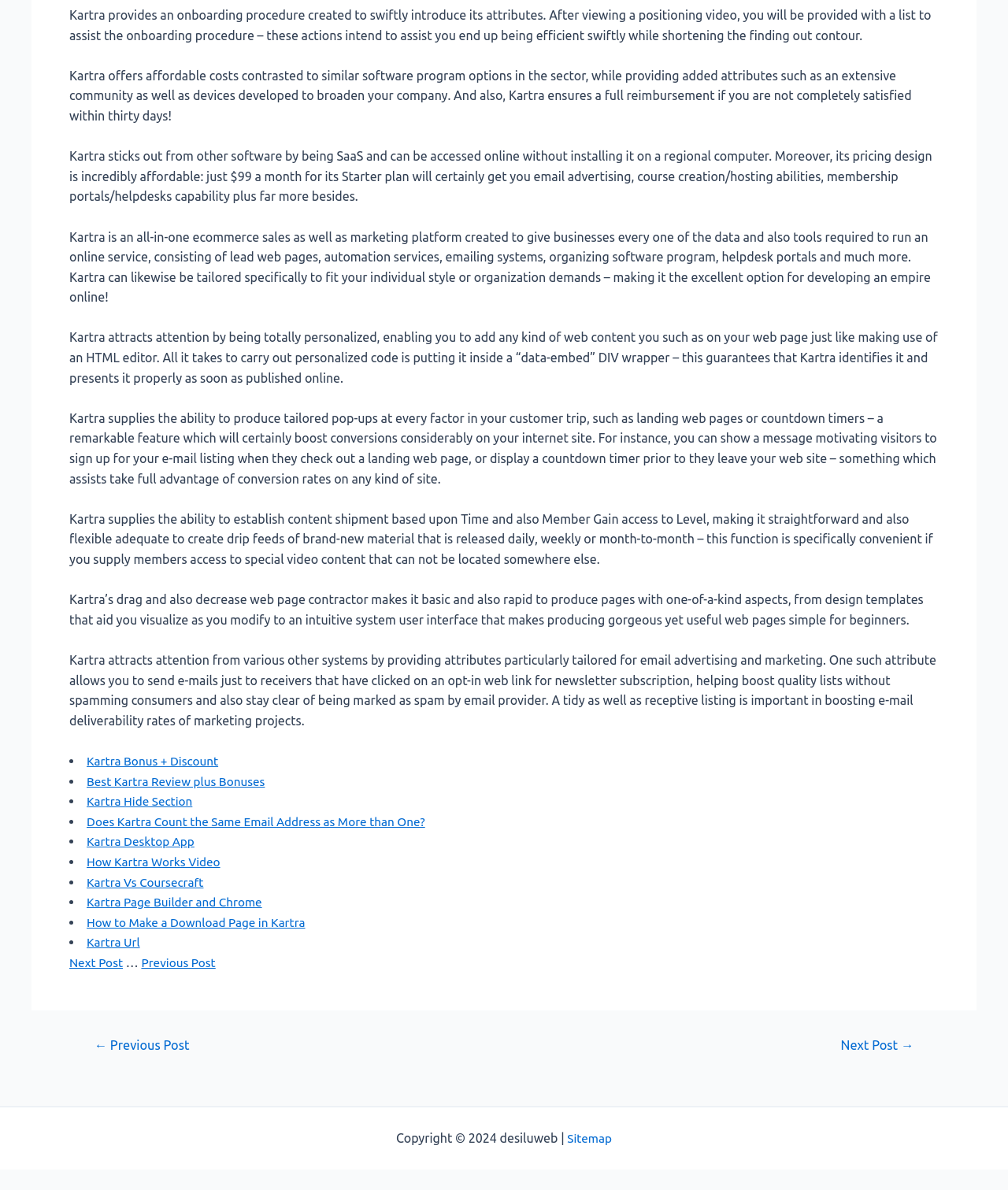Determine the bounding box coordinates of the area to click in order to meet this instruction: "Check 'Posts'".

[0.031, 0.849, 0.969, 0.888]